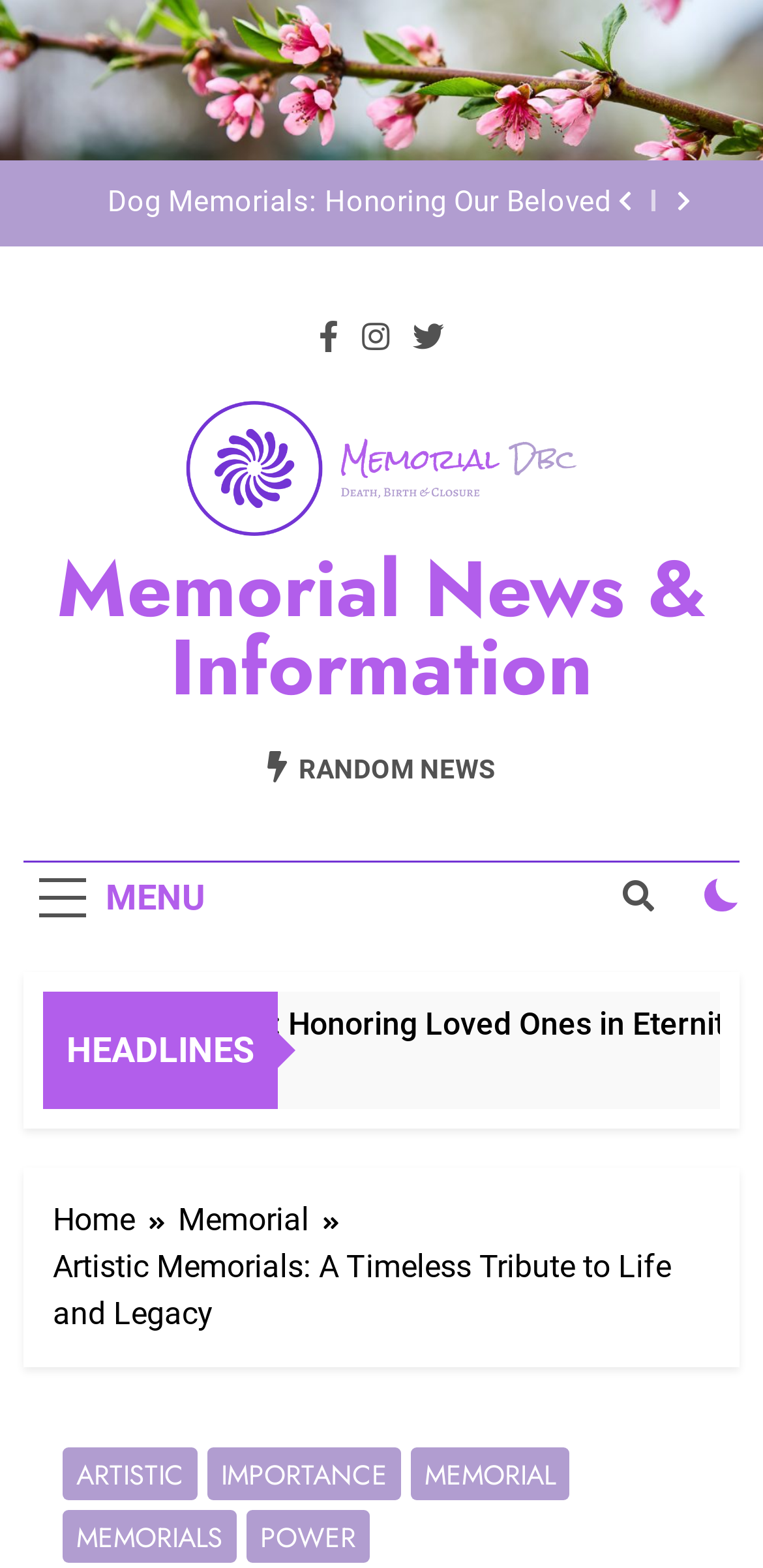Identify the bounding box coordinates for the element that needs to be clicked to fulfill this instruction: "Read Memorial News & Information". Provide the coordinates in the format of four float numbers between 0 and 1: [left, top, right, bottom].

[0.244, 0.255, 0.756, 0.351]